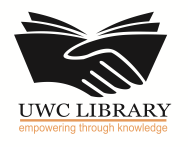What is the phrase written below the logo?
Based on the visual information, provide a detailed and comprehensive answer.

The phrase 'empowering through knowledge' is presented in a smaller font below the logo, emphasizing the library's mission to facilitate access to information and foster learning.